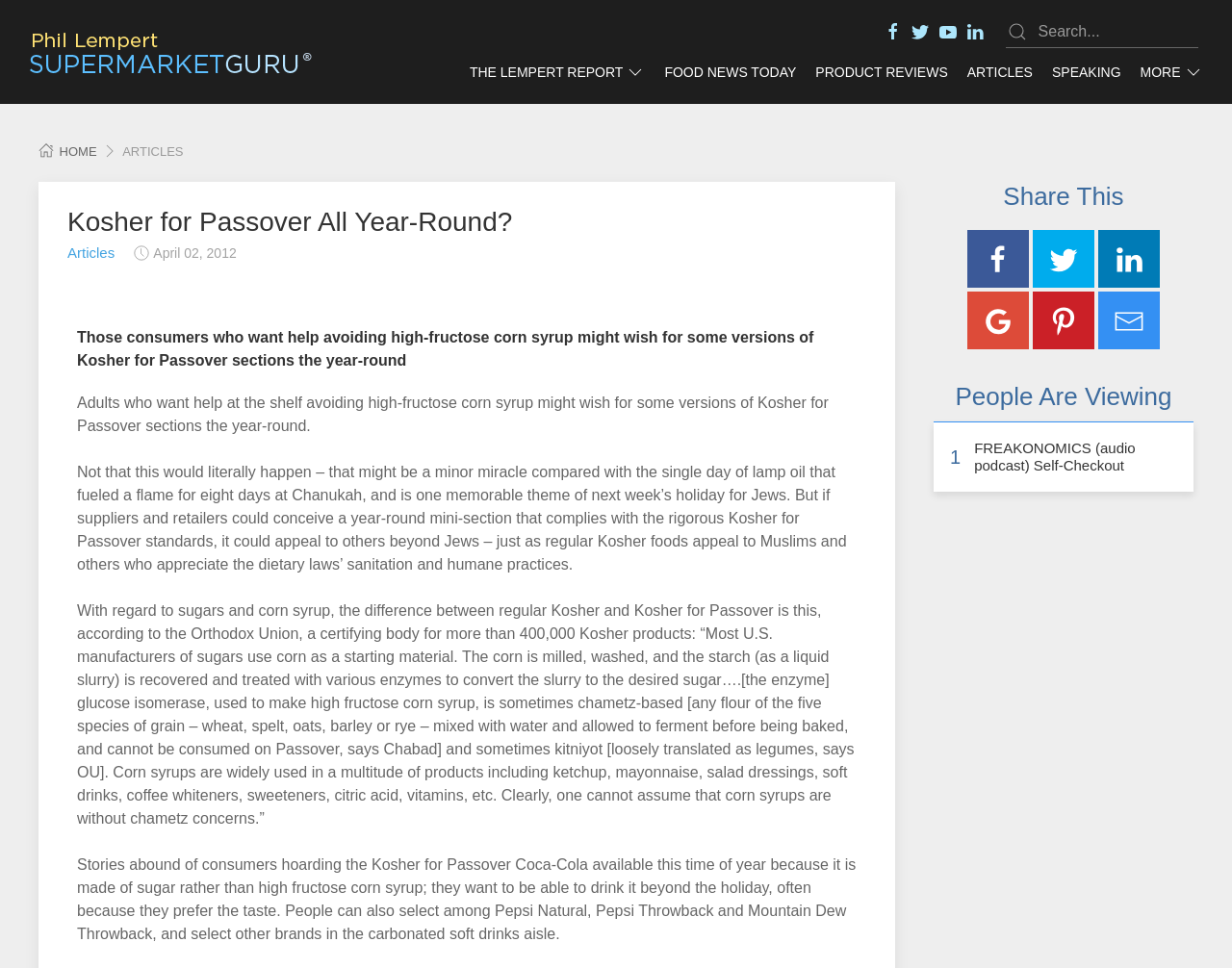Using the provided description: "alt="Phil Lempert SupermarketGuru"", find the bounding box coordinates of the corresponding UI element. The output should be four float numbers between 0 and 1, in the format [left, top, right, bottom].

[0.023, 0.017, 0.254, 0.034]